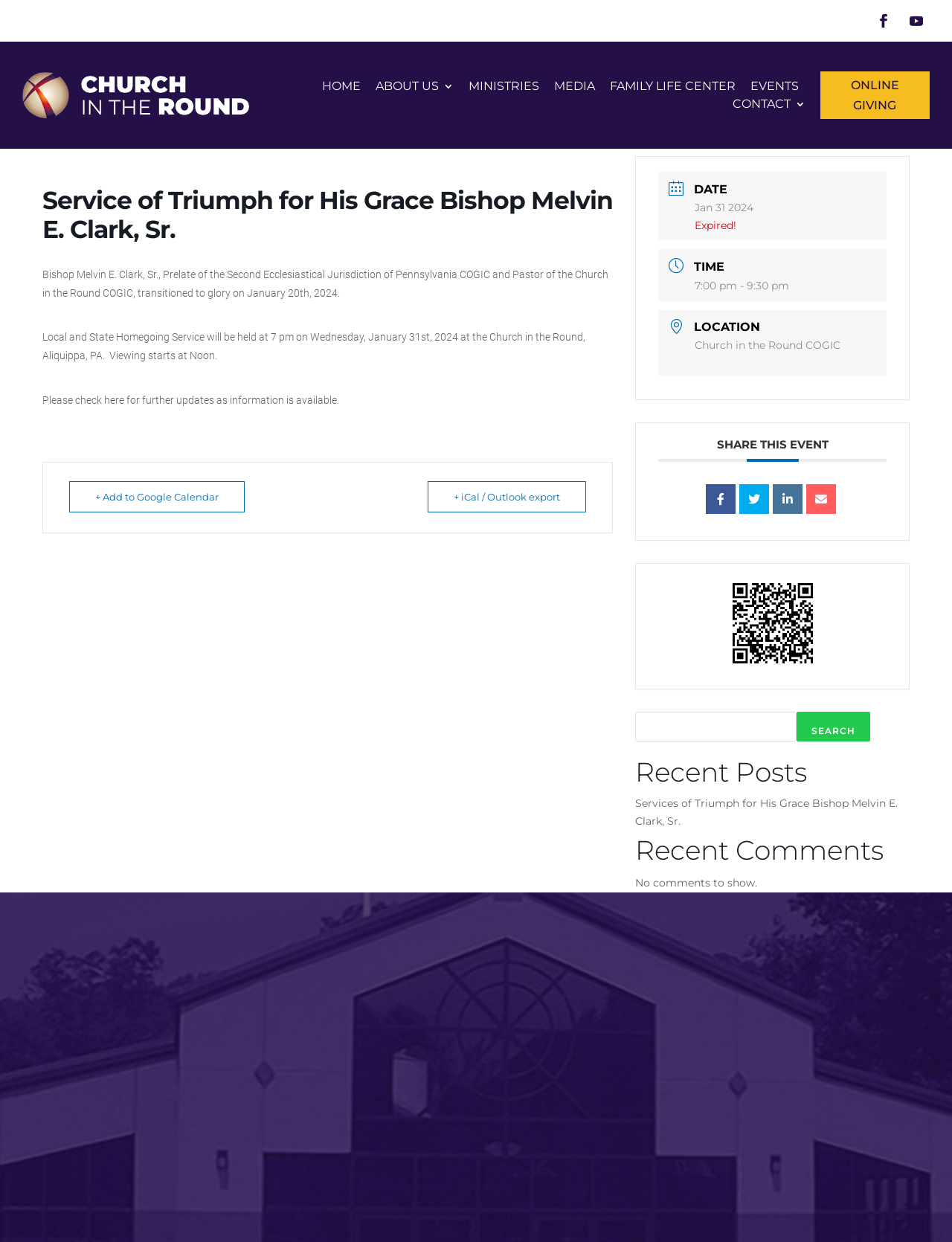Please find the bounding box coordinates for the clickable element needed to perform this instruction: "Read the description of the Mekong Delta Gateway".

None